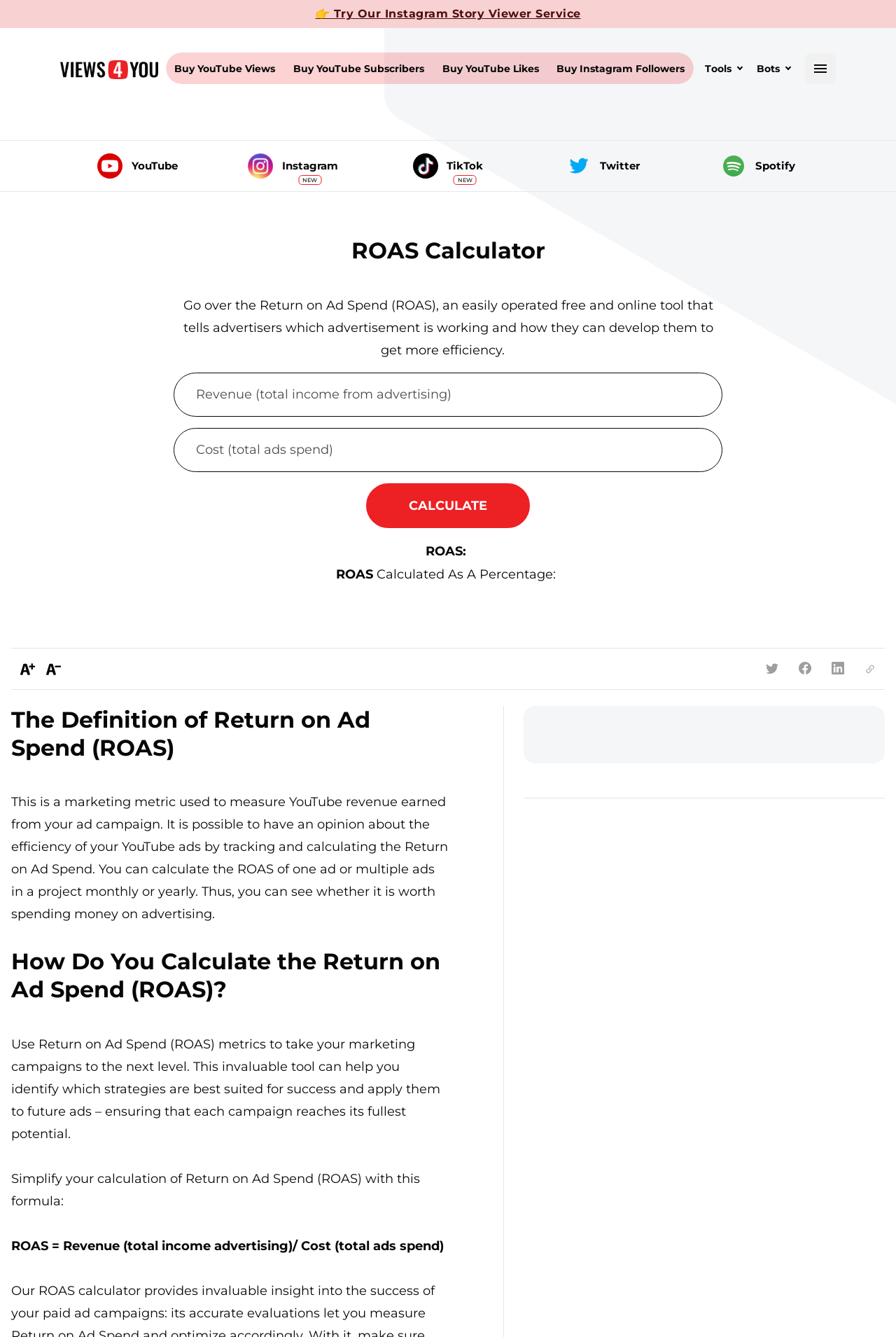Can you specify the bounding box coordinates for the region that should be clicked to fulfill this instruction: "Click the 'CALL NOW (561) 244-7900' button".

None